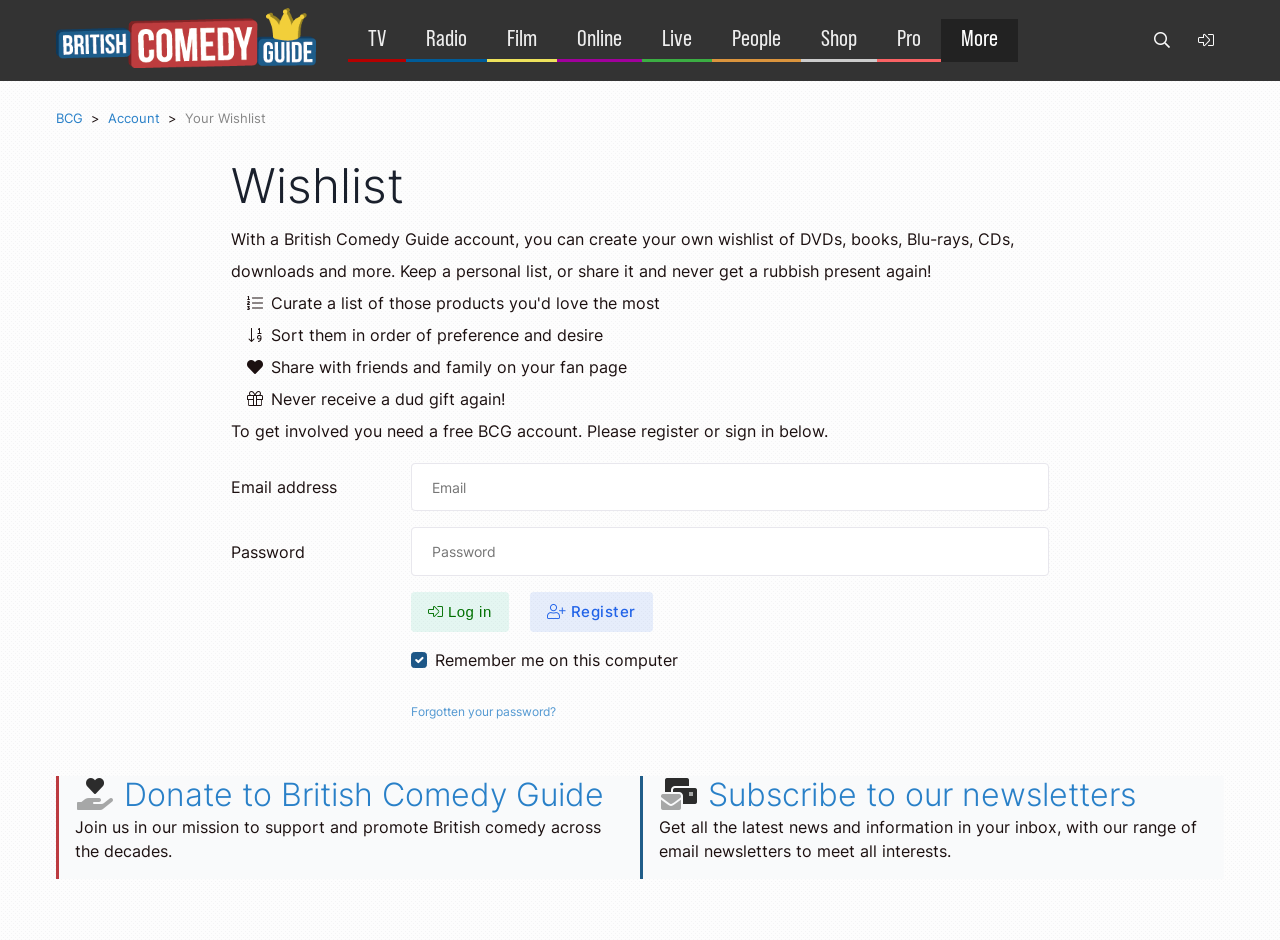Determine the bounding box coordinates of the UI element described below. Use the format (top-left x, top-left y, bottom-right x, bottom-right y) with floating point numbers between 0 and 1: More

[0.735, 0.029, 0.795, 0.054]